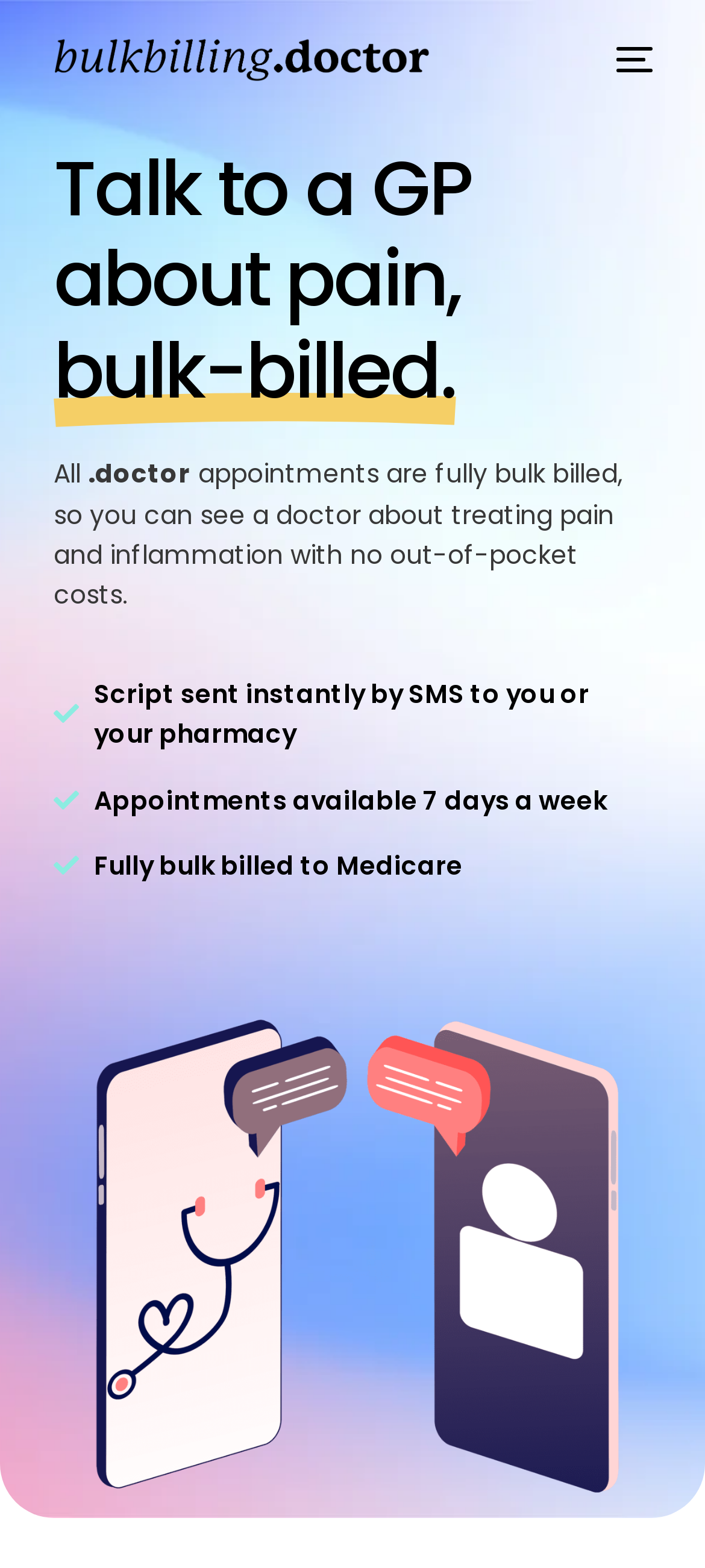Ascertain the bounding box coordinates for the UI element detailed here: "Who is eligibleAUSTRALIA WIDE". The coordinates should be provided as [left, top, right, bottom] with each value being a float between 0 and 1.

[0.05, 0.198, 0.95, 0.261]